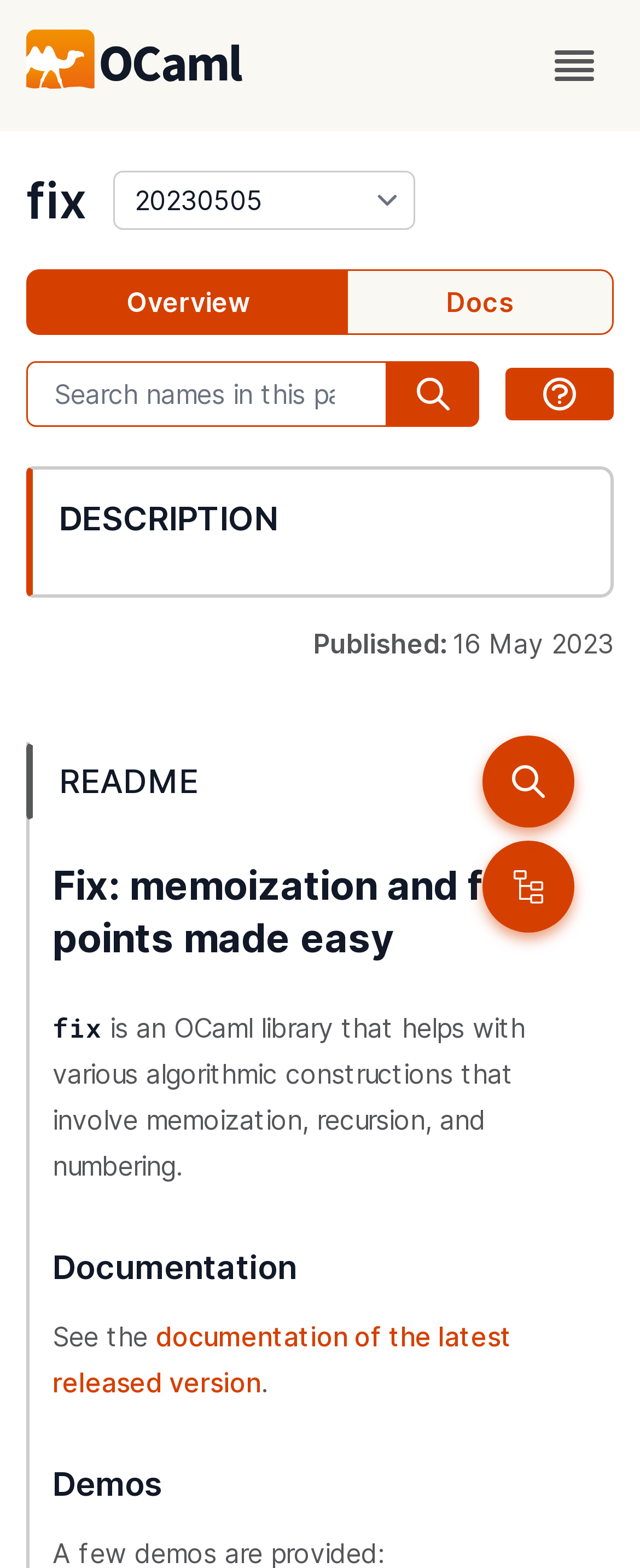Provide a short, one-word or phrase answer to the question below:
What is the link to the documentation of the latest released version?

documentation of the latest released version